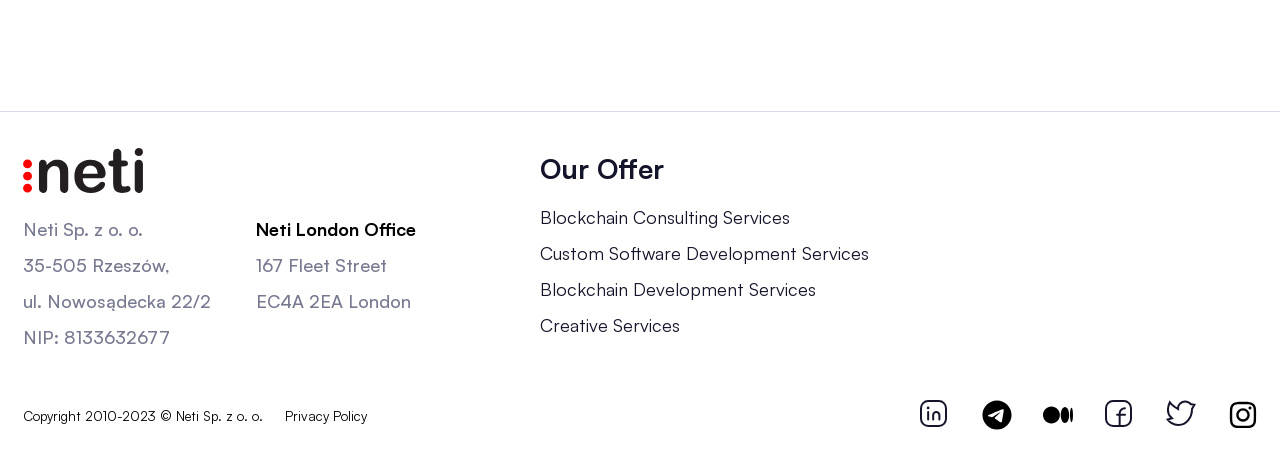How many office locations are listed?
Using the picture, provide a one-word or short phrase answer.

2